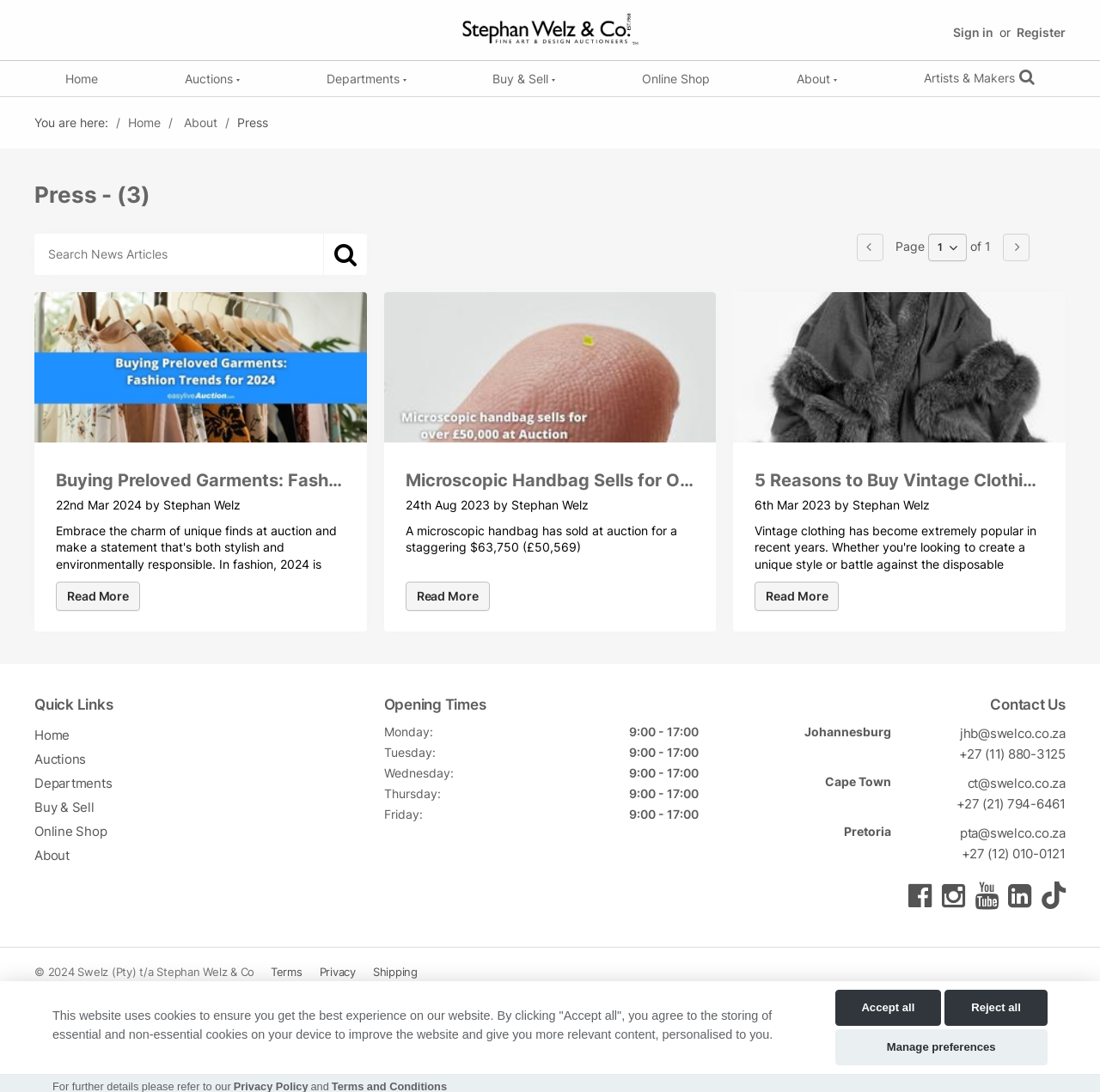Extract the bounding box coordinates of the UI element described by: "+27 (12) 010-0121". The coordinates should include four float numbers ranging from 0 to 1, e.g., [left, top, right, bottom].

[0.826, 0.772, 0.969, 0.791]